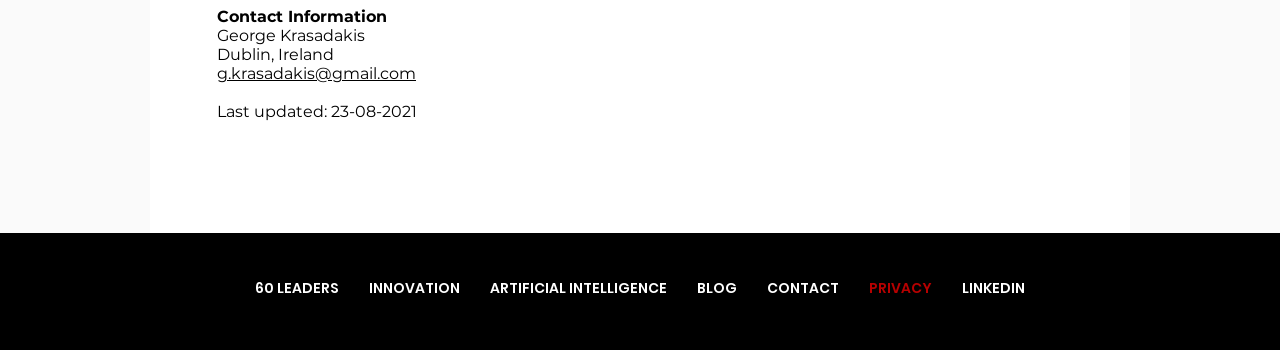Given the description: "ARTIFICIAL INTELLIGENCE", determine the bounding box coordinates of the UI element. The coordinates should be formatted as four float numbers between 0 and 1, [left, top, right, bottom].

[0.371, 0.779, 0.533, 0.865]